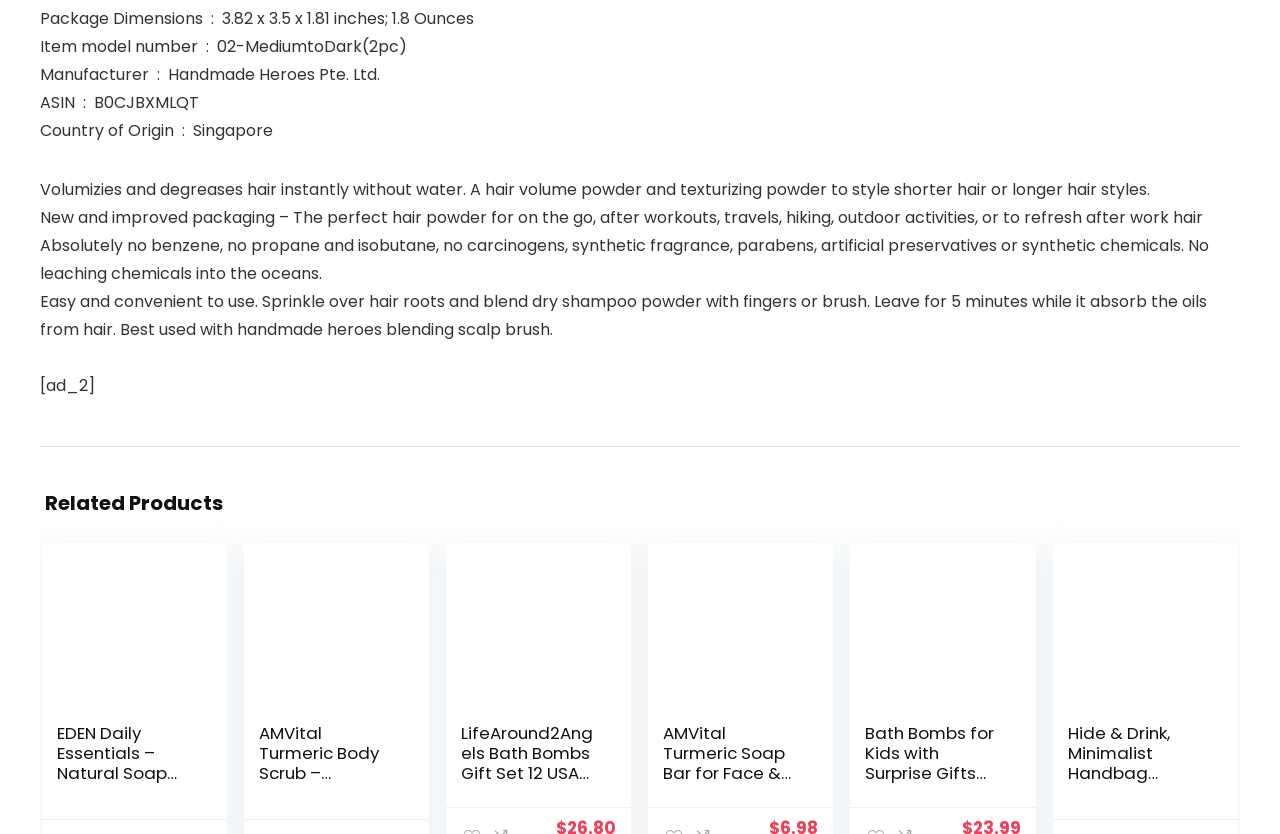Reply to the question below using a single word or brief phrase:
What is the website's name?

Grimolo.com